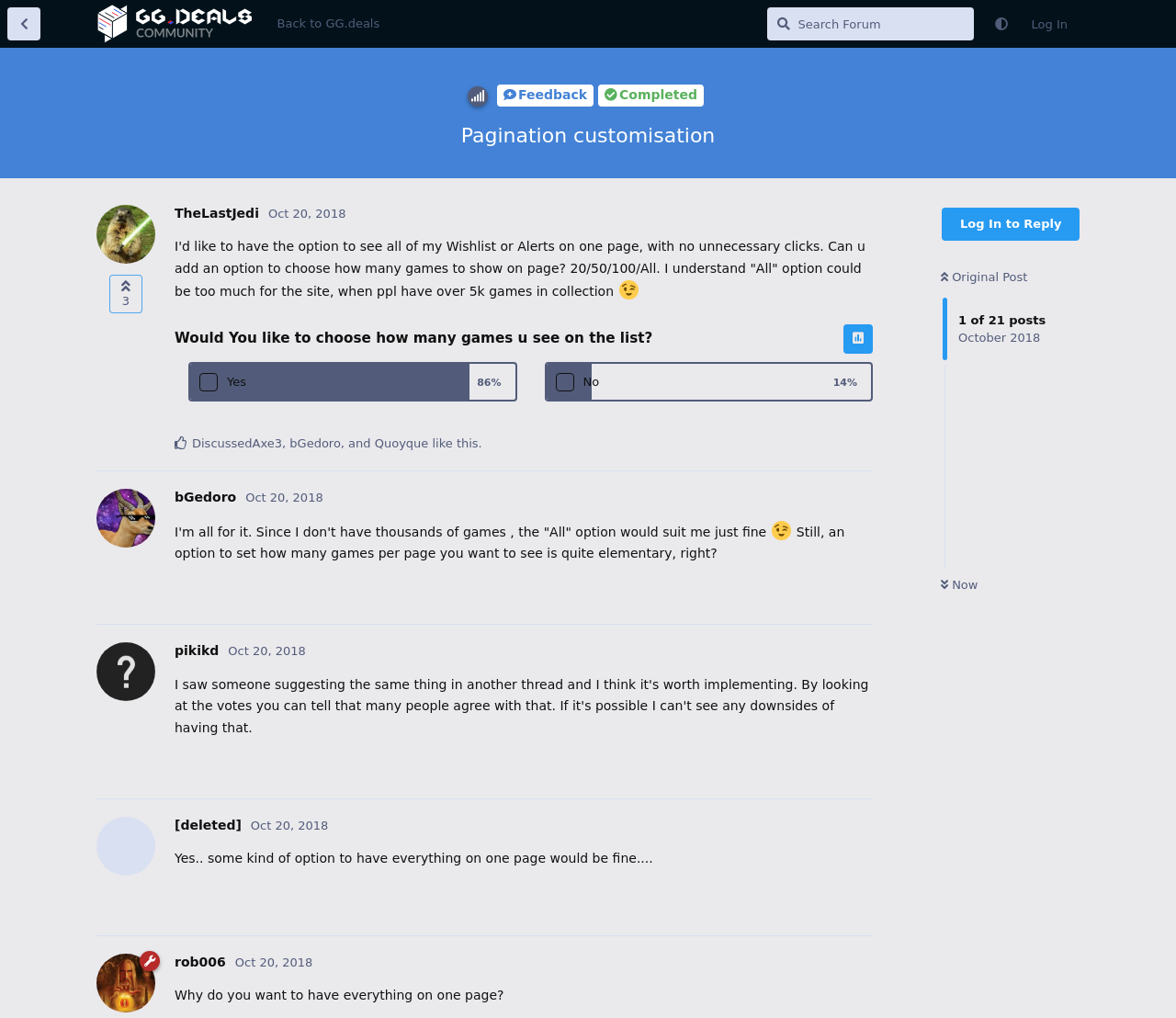How many people have replied to the first post?
Please ensure your answer is as detailed and informative as possible.

I looked at the first post and found that there are three people who have replied to it, namely 'DiscussedAxe3', 'bGedoro', and 'Quoyque'.